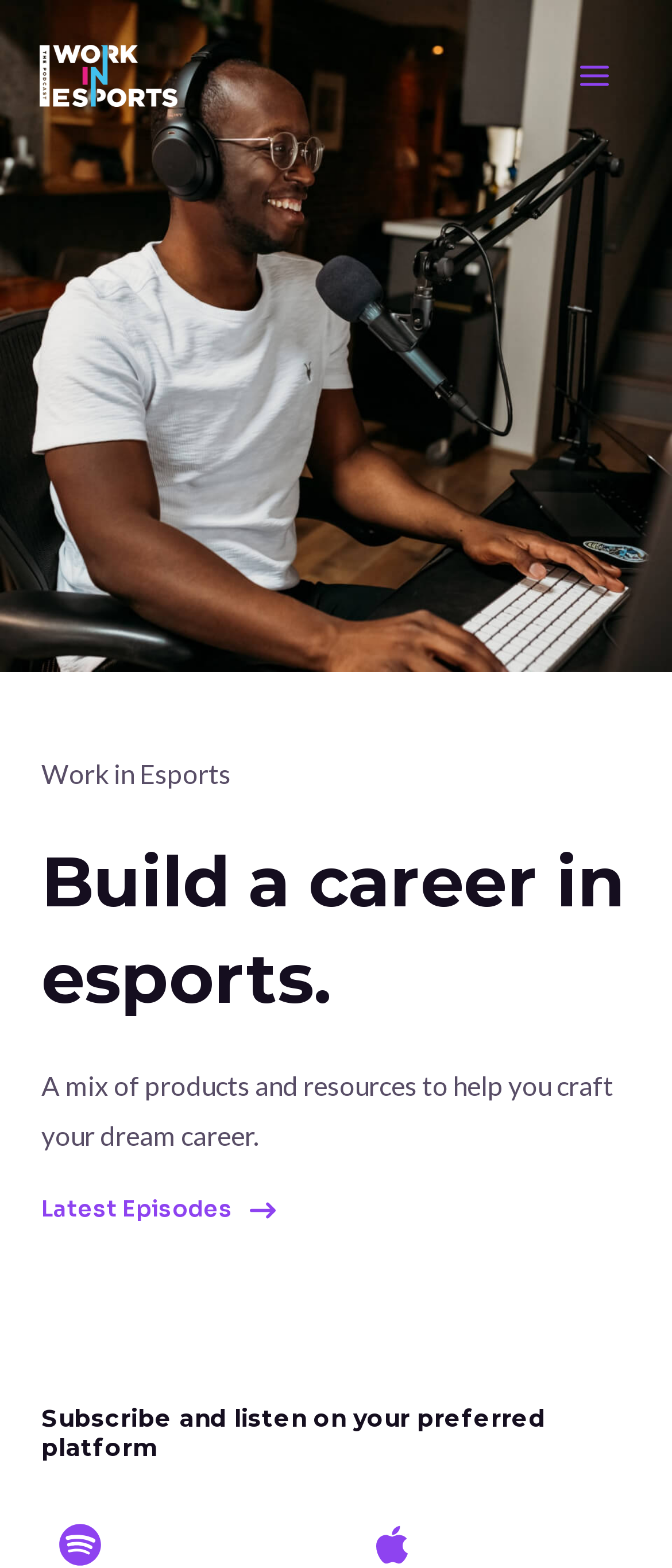What type of content is available on this webpage?
Use the image to answer the question with a single word or phrase.

Career resources